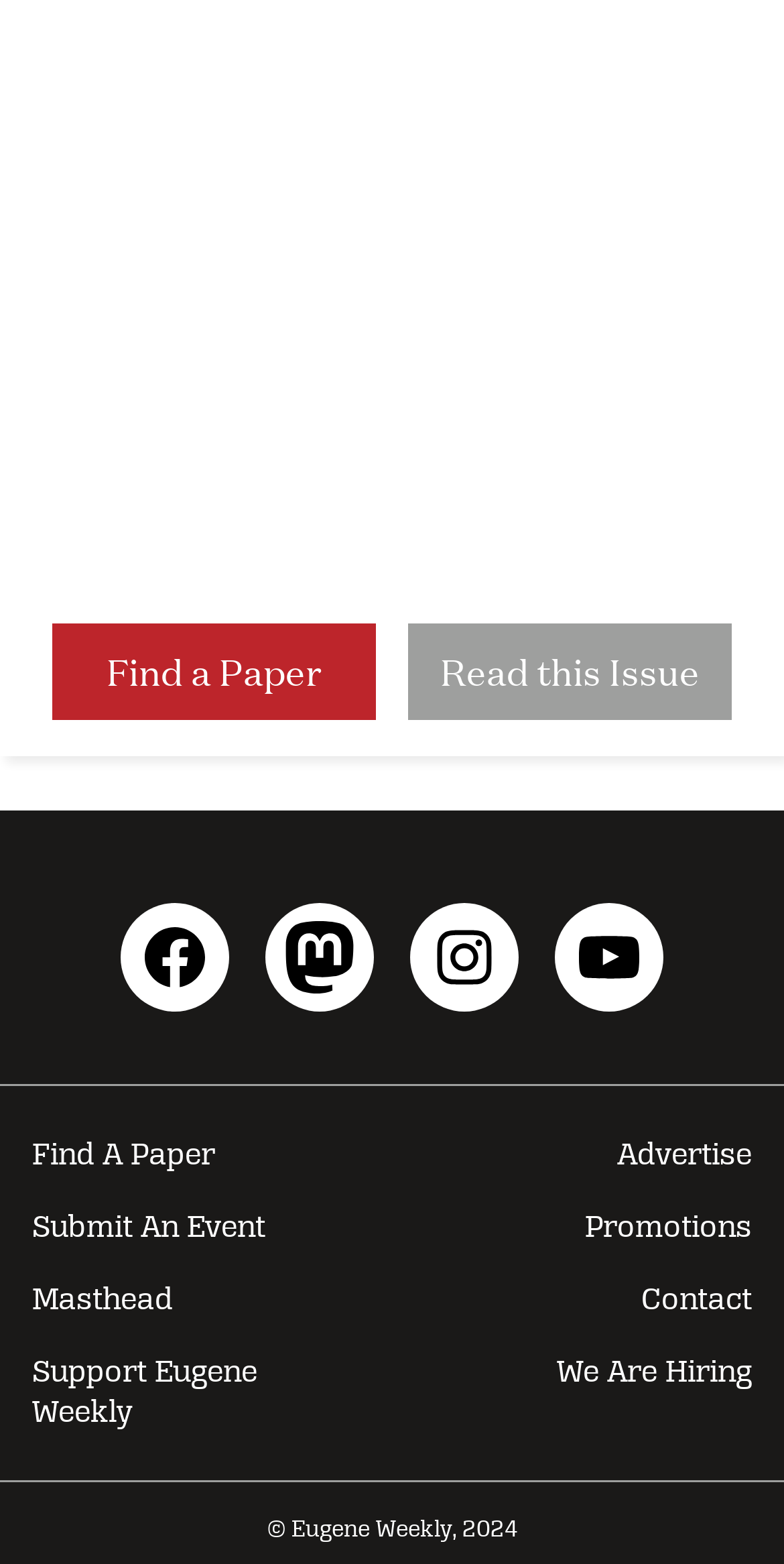Point out the bounding box coordinates of the section to click in order to follow this instruction: "Submit an event".

[0.0, 0.762, 0.5, 0.808]